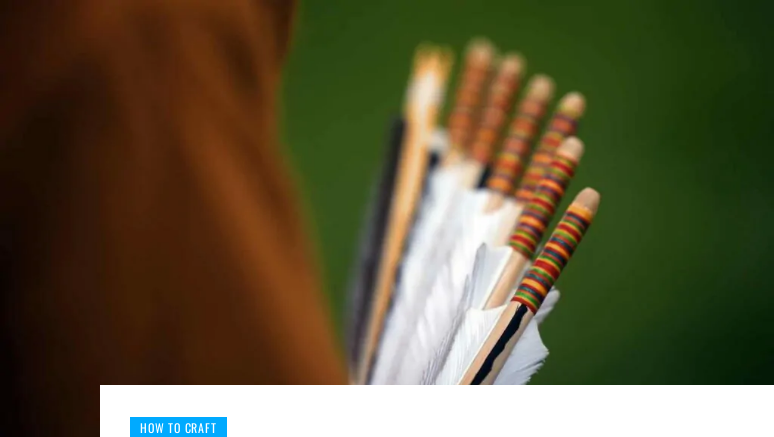Respond with a single word or short phrase to the following question: 
What is the focus of the article?

Crafting arrows in Terraria